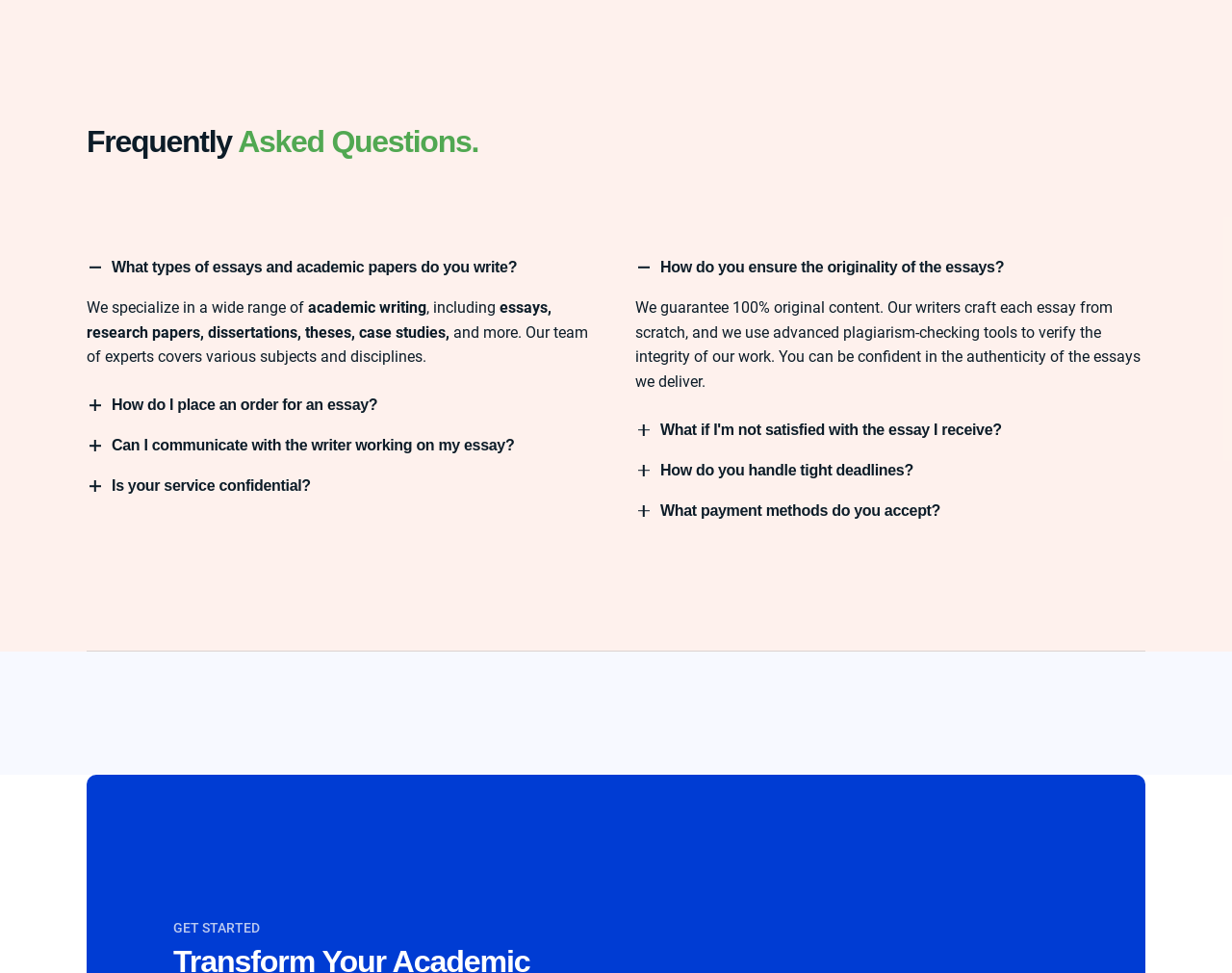Is your service confidential?
Answer the question with a single word or phrase derived from the image.

Yes